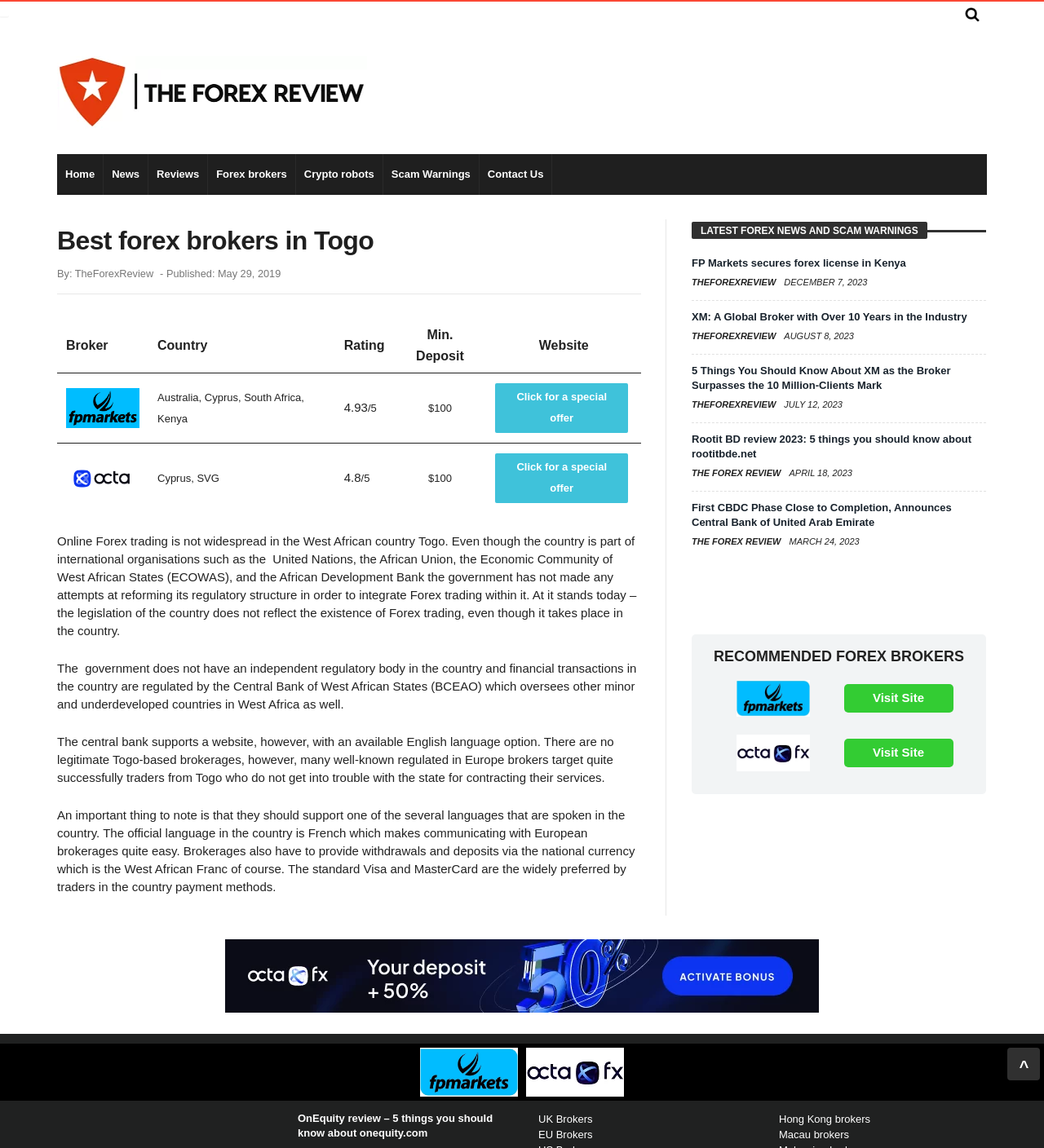What is the topic of the webpage?
Based on the screenshot, provide your answer in one word or phrase.

Forex trading in Togo